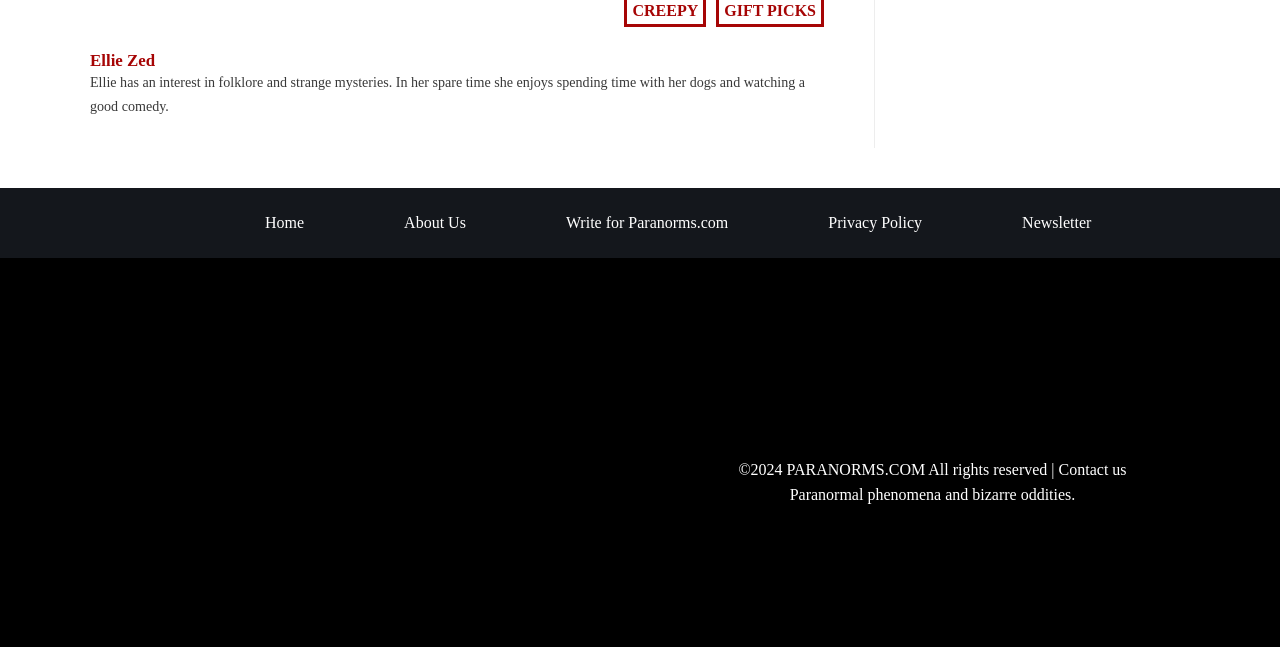What is the copyright year of the webpage?
Using the visual information from the image, give a one-word or short-phrase answer.

2024